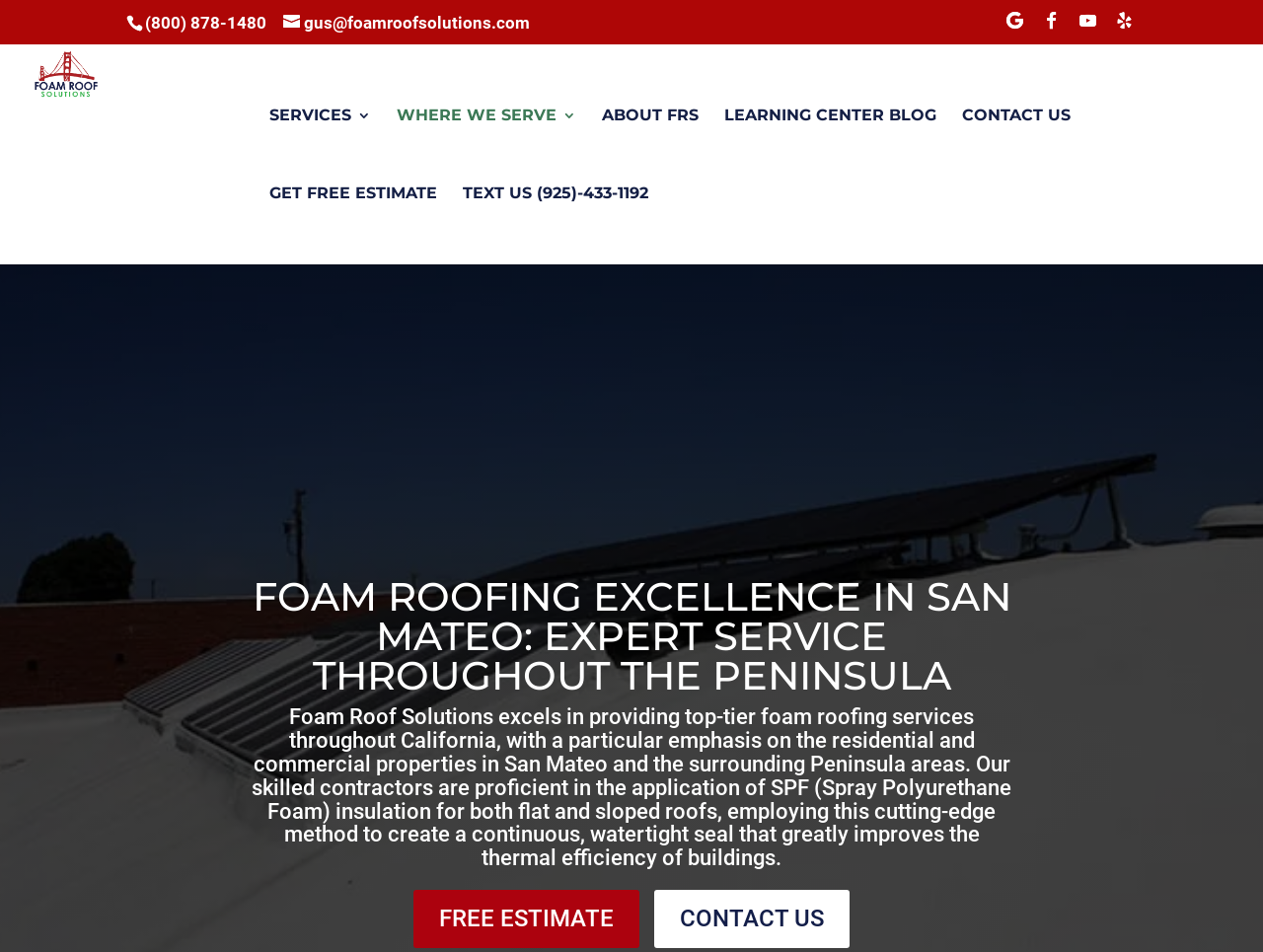Refer to the element description Learning Center Blog and identify the corresponding bounding box in the screenshot. Format the coordinates as (top-left x, top-left y, bottom-right x, bottom-right y) with values in the range of 0 to 1.

[0.573, 0.113, 0.741, 0.195]